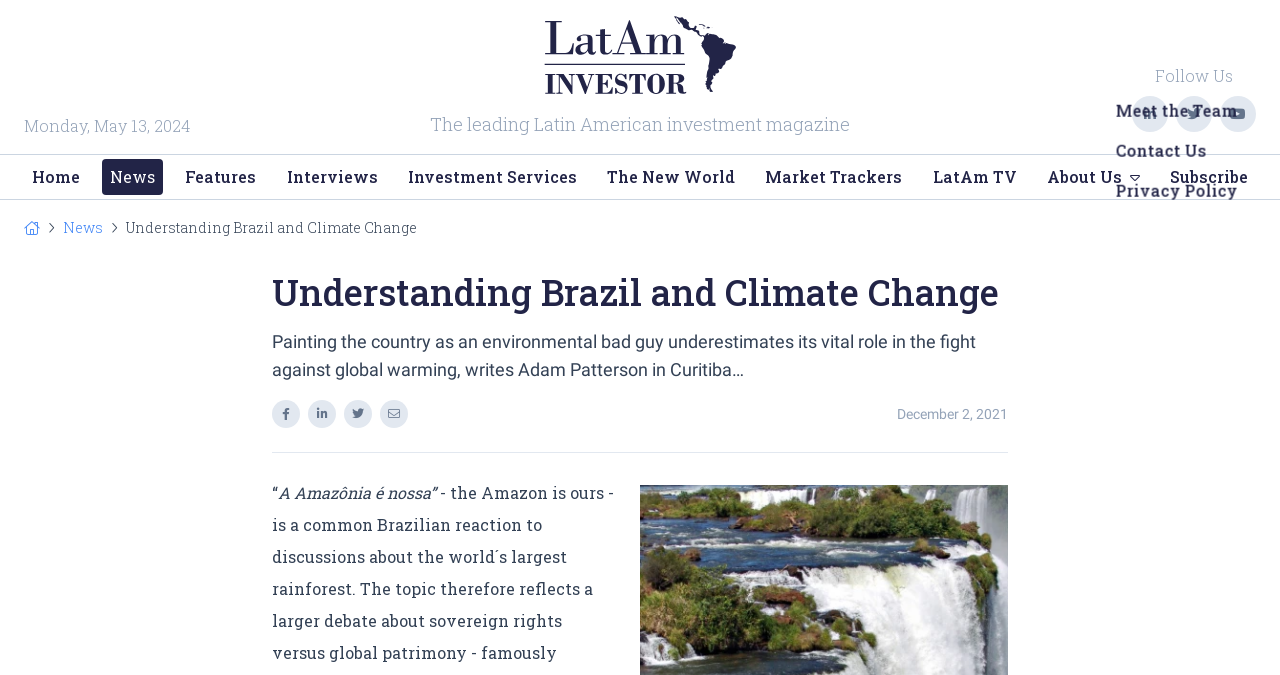Identify the bounding box coordinates for the UI element described as: "title="Share on Facebook"". The coordinates should be provided as four floats between 0 and 1: [left, top, right, bottom].

[0.212, 0.592, 0.234, 0.634]